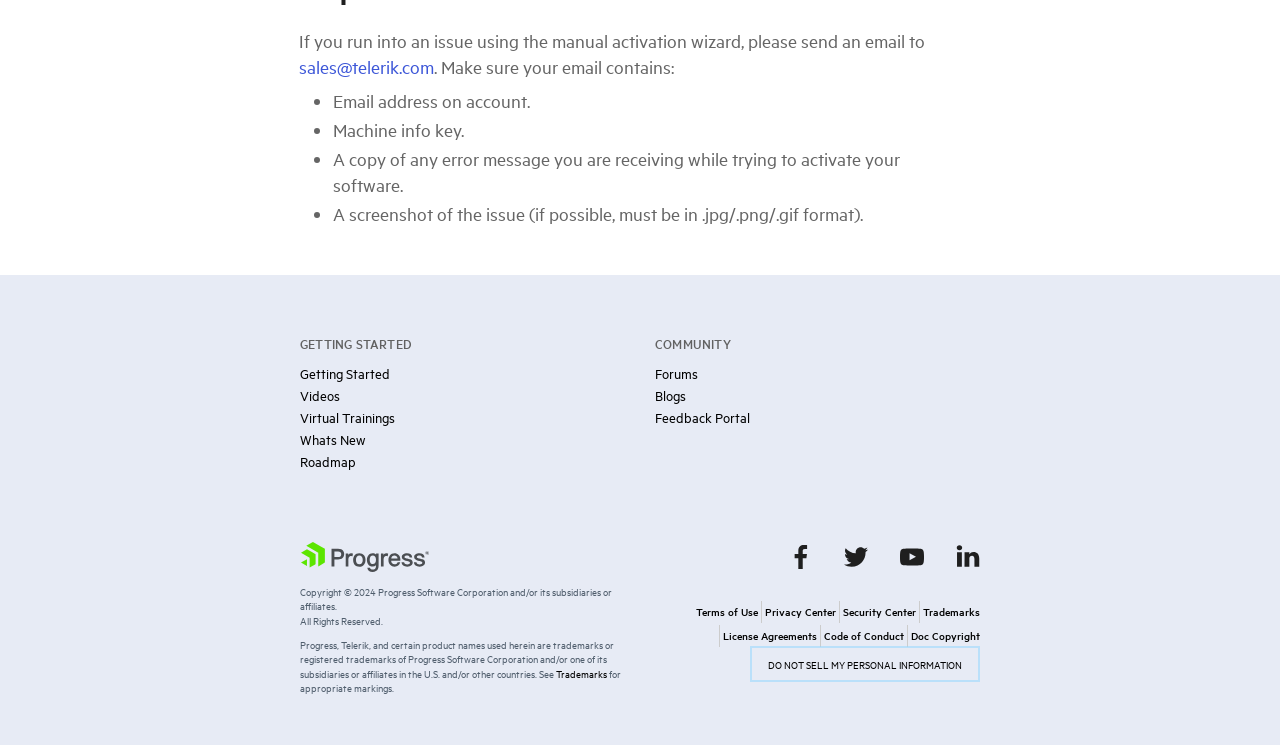Specify the bounding box coordinates for the region that must be clicked to perform the given instruction: "Search for a topic".

None